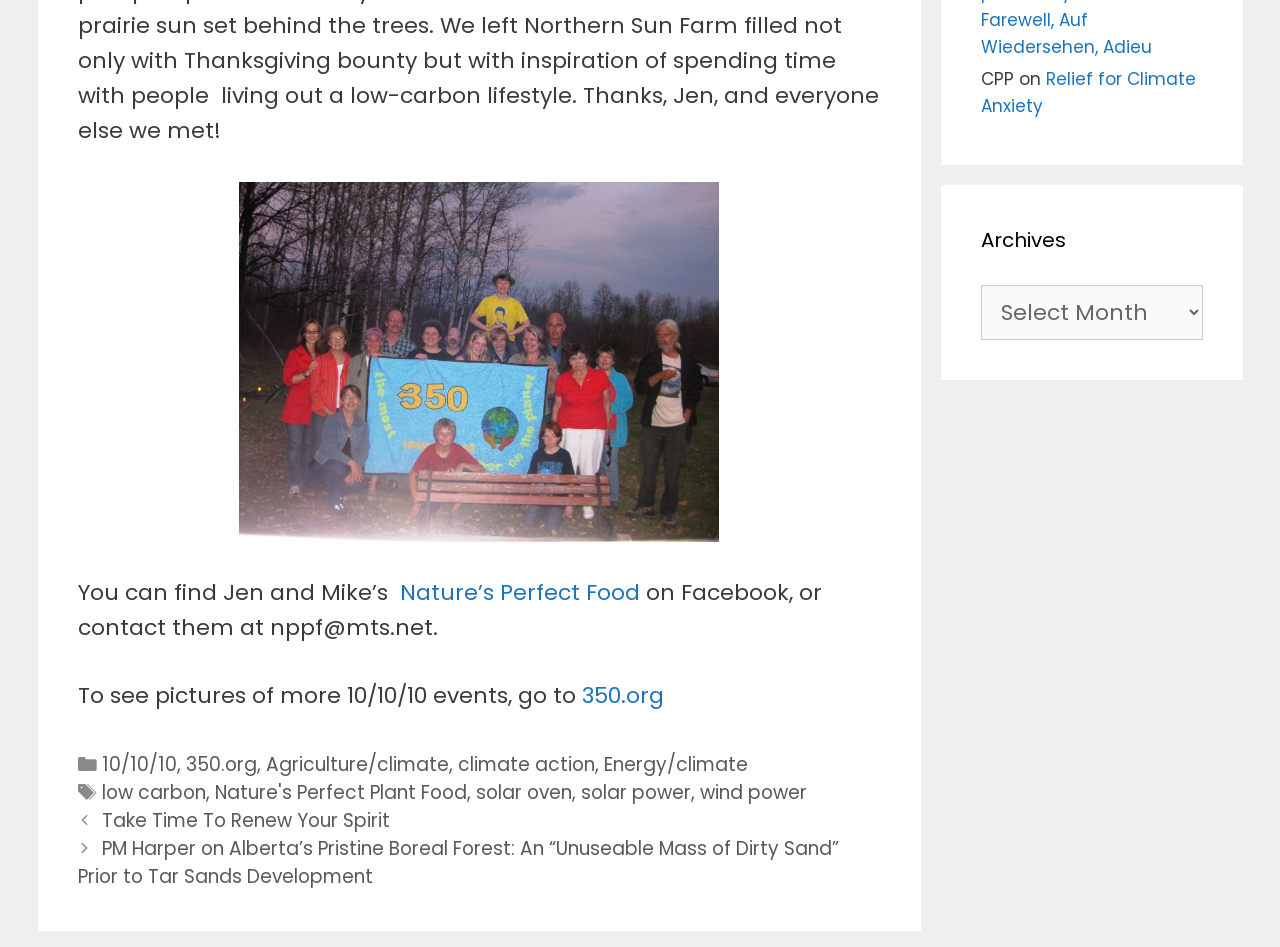Determine the bounding box coordinates of the element that should be clicked to execute the following command: "Click on the link to Nature’s Perfect Food".

[0.312, 0.609, 0.5, 0.642]